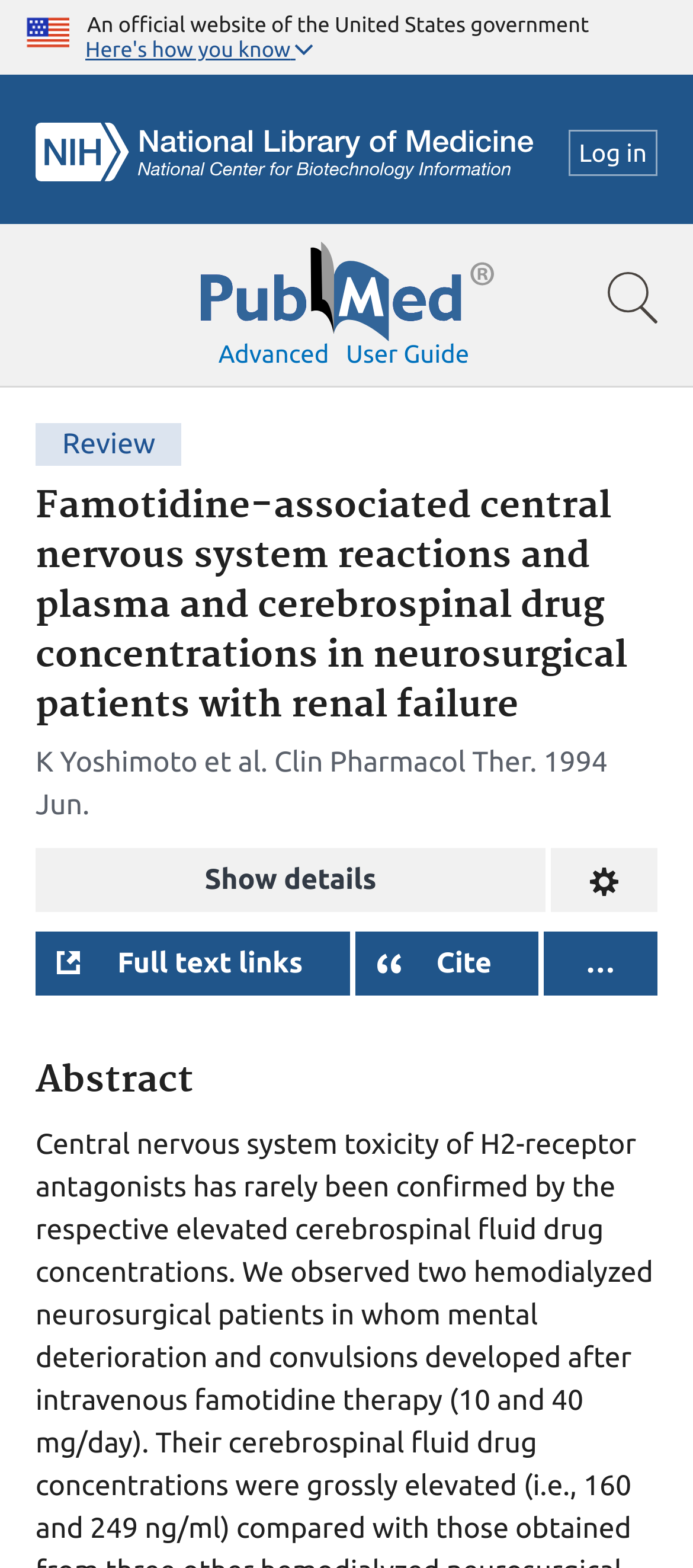From the element description parent_node: Advanced aria-label="Pubmed Logo", predict the bounding box coordinates of the UI element. The coordinates must be specified in the format (top-left x, top-left y, bottom-right x, bottom-right y) and should be within the 0 to 1 range.

[0.288, 0.154, 0.712, 0.205]